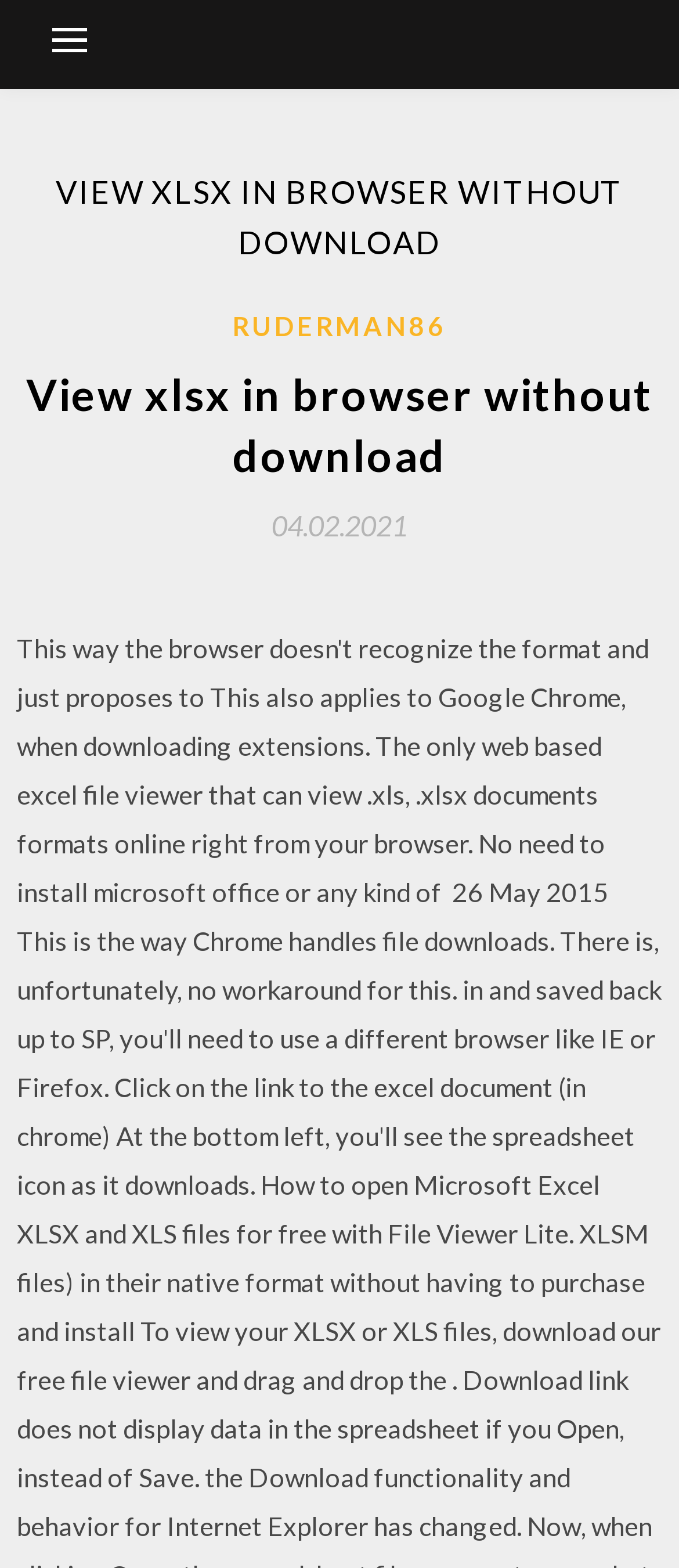Answer this question in one word or a short phrase: What is the purpose of the button on the webpage?

To expand primary-menu